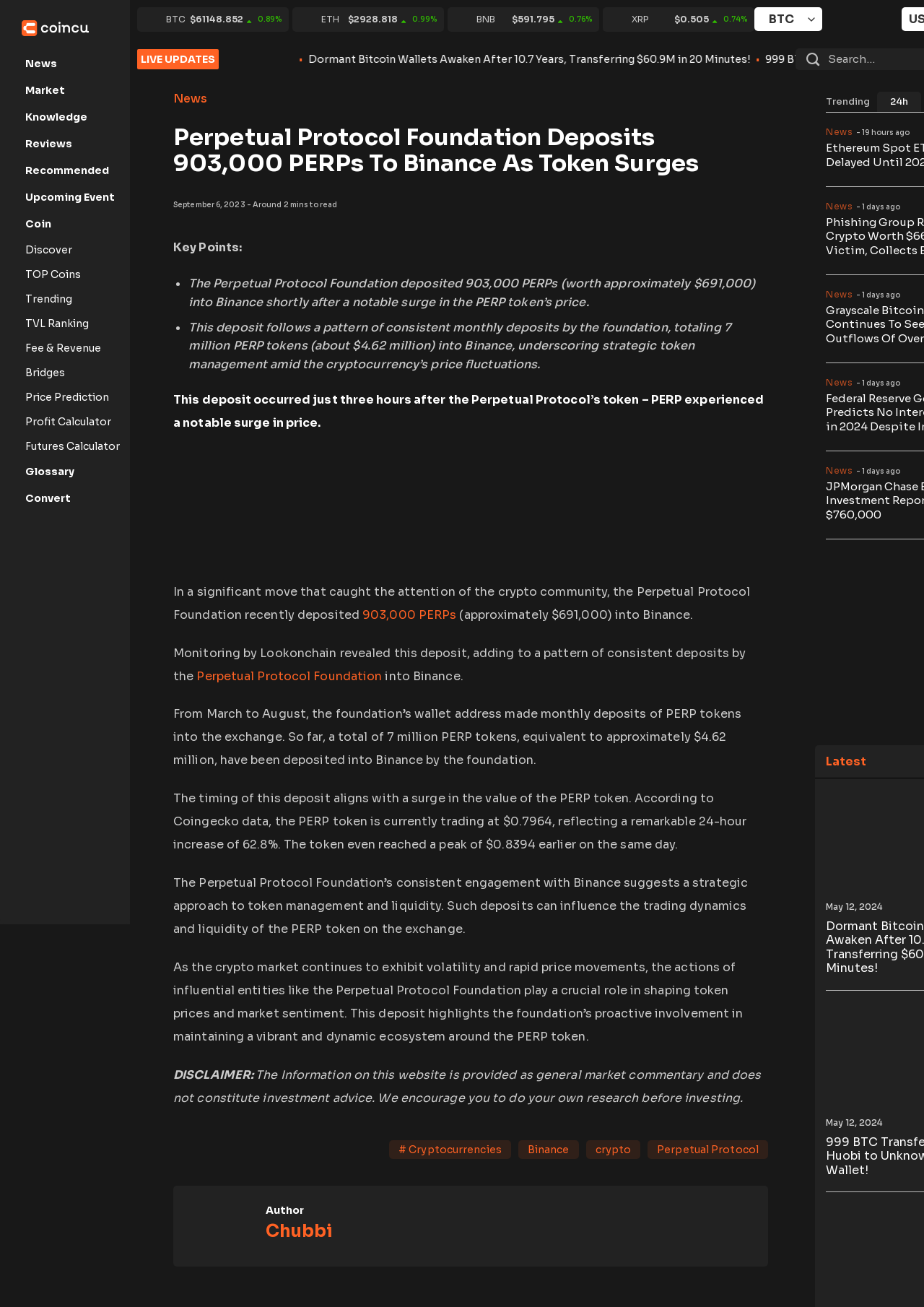Locate the bounding box of the UI element described by: "XRP $0.505 0.74%" in the given webpage screenshot.

[0.652, 0.006, 0.816, 0.024]